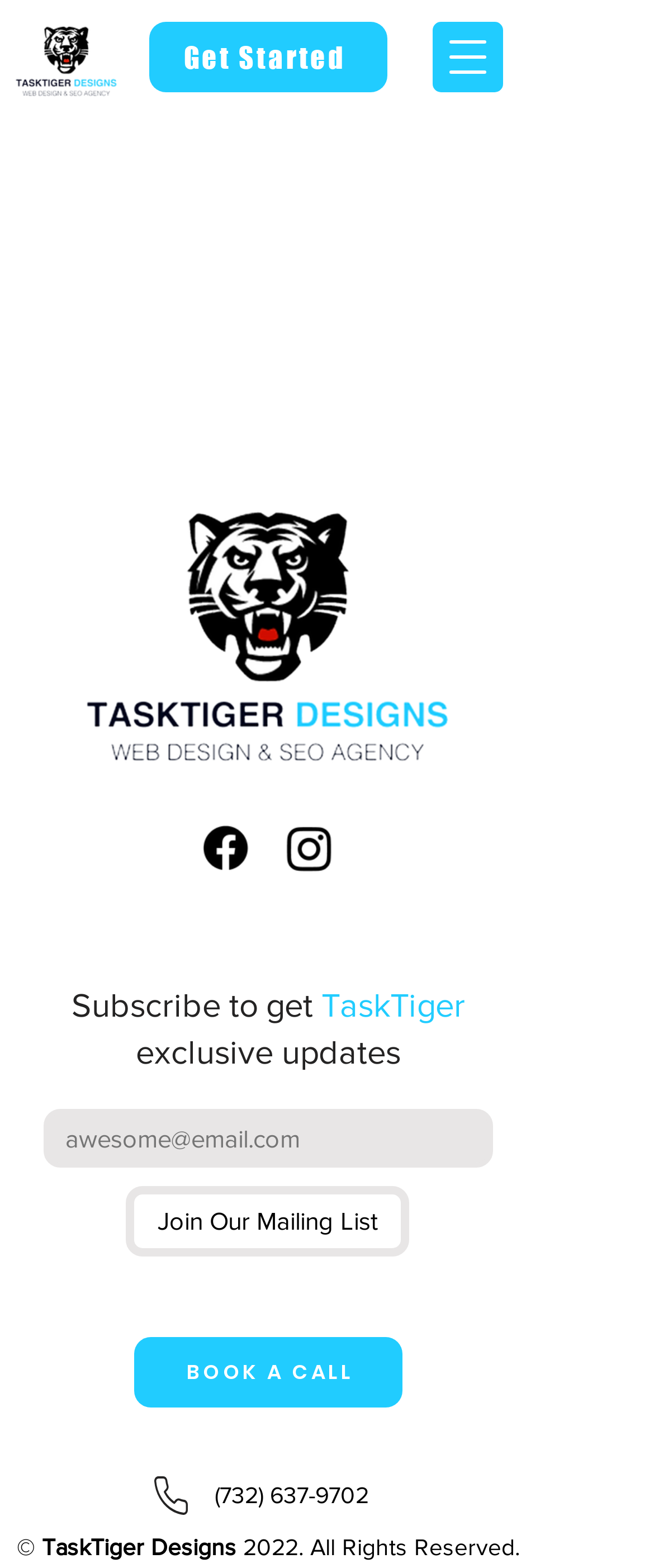Offer a thorough description of the webpage.

This webpage is about the importance of a well-designed website for personal trainers. At the top left, there is a navigation menu button. Next to it, there is a link to "web design new jersey" accompanied by an image. On the right side of the top section, there is a "Get Started" link.

Below the top section, there is a main content area that occupies most of the page. Within this area, there is a prominent link to "Web Design New Jersey" accompanied by an image. Below this link, there is a social bar with links to Facebook and Instagram, each accompanied by an image.

Further down, there is a heading that invites users to subscribe to get exclusive updates. Below this heading, there are links to "g" and "u", and a required textbox to input an email address. Next to the textbox, there is a "Join Our Mailing List" button.

At the bottom of the page, there are several links, including "BOOK A CALL" and a phone number "(732) 637-9702". The webpage ends with a copyright section, which includes a "©" symbol, a link to "TaskTiger Designs", and a statement that says "2022. All Rights Reserved."